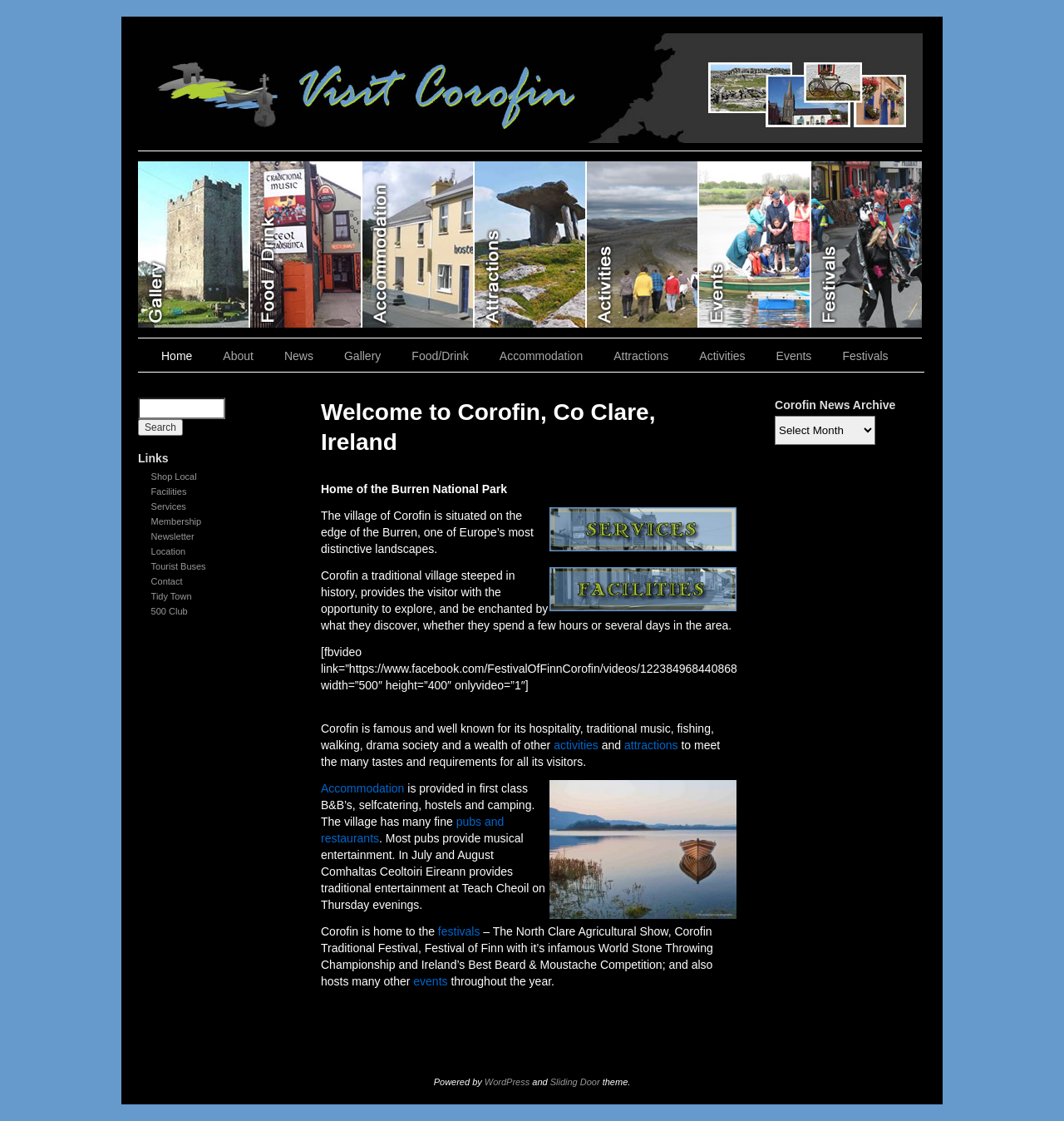Offer a meticulous description of the webpage's structure and content.

The webpage is about visiting Corofin, a village in County Clare, Ireland. At the top, there is a banner image with the title "Visit Corofin, Co Clare" and a navigation menu with links to "Gallery", "Food/Drink", "Accommodation", "Attractions", "Activities", "Events", and "Festivals". Below the navigation menu, there are two columns of links, one on the left and one on the right, with various links to different pages, including "Home", "About", "News", and more.

On the left side, there is a search bar with a textbox and a "Search" button. Below the search bar, there are links to "Shop Local", "Facilities", "Services", and more.

The main content of the page is divided into sections. The first section welcomes visitors to Corofin and describes the village as a traditional village steeped in history, with opportunities to explore and discover its charms. There are images of the village and its surroundings, including the Burren National Park.

The next section describes the various activities and attractions in Corofin, including traditional music, fishing, walking, and drama society. There are links to "activities" and "attractions" for more information.

The following section discusses the accommodation options in Corofin, including B&Bs, self-catering, hostels, and camping. There are also mentions of fine pubs and restaurants, with musical entertainment in the evenings.

The page also highlights the various festivals and events in Corofin, including the North Clare Agricultural Show, Corofin Traditional Festival, and Festival of Finn, which features a World Stone Throwing Championship and Ireland's Best Beard & Moustache Competition.

At the bottom of the page, there is a footer section with a copyright notice and links to WordPress and Sliding Door theme.